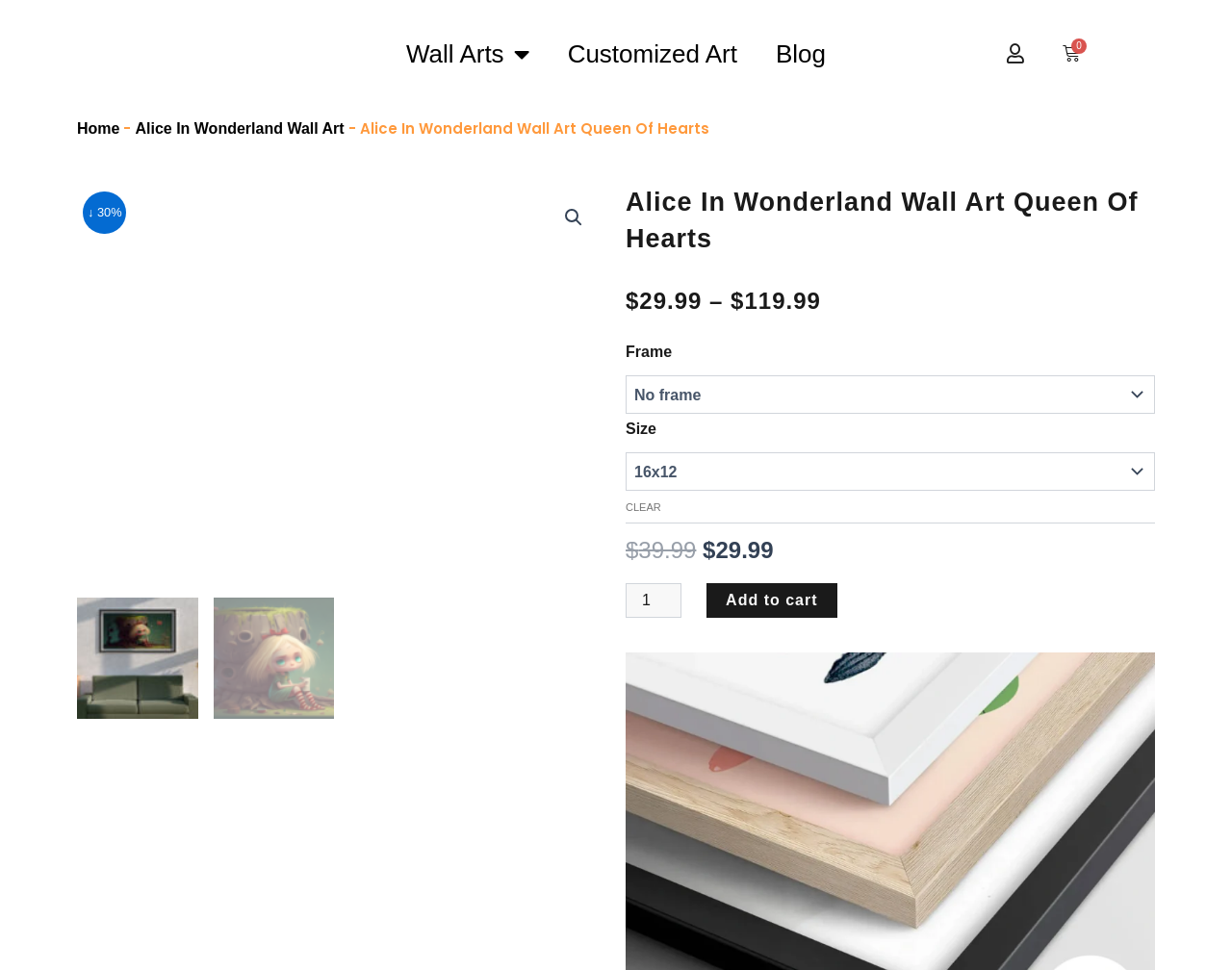Using the description "Alice in Wonderland wall art", locate and provide the bounding box of the UI element.

[0.11, 0.124, 0.279, 0.141]